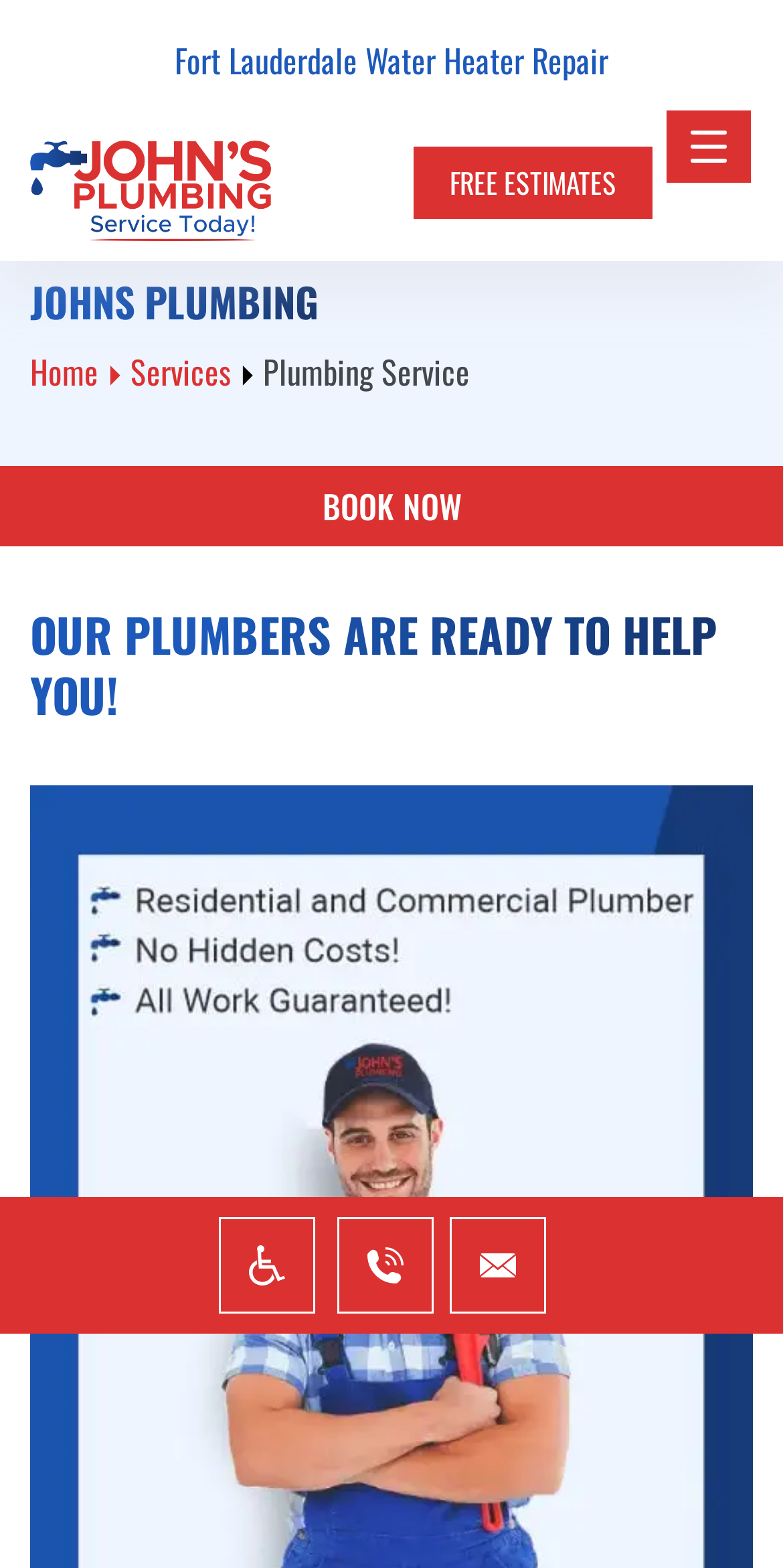Reply to the question below using a single word or brief phrase:
How can I contact the plumber?

Call or Contact Plumber